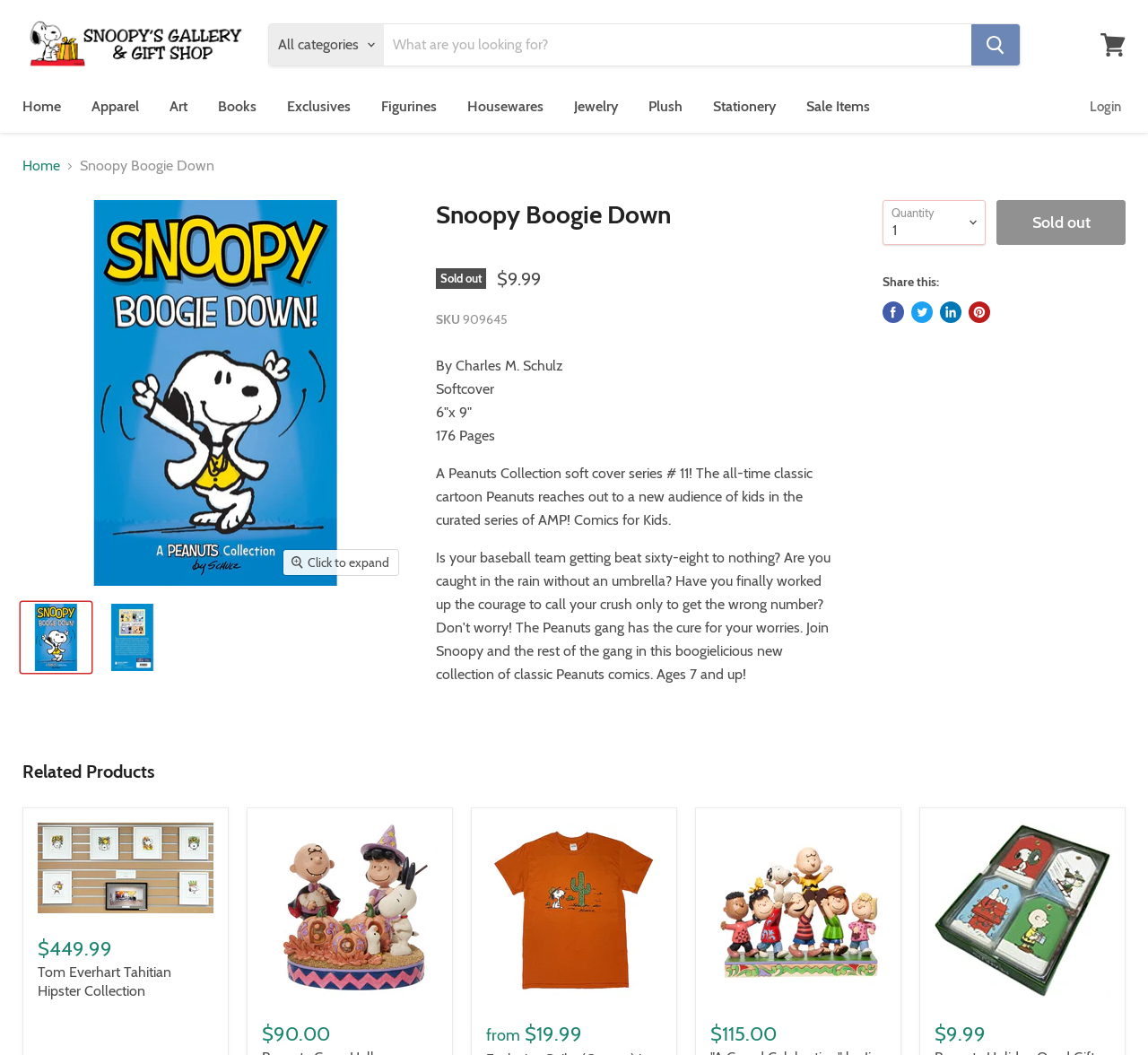Please identify and generate the text content of the webpage's main heading.

Snoopy Boogie Down